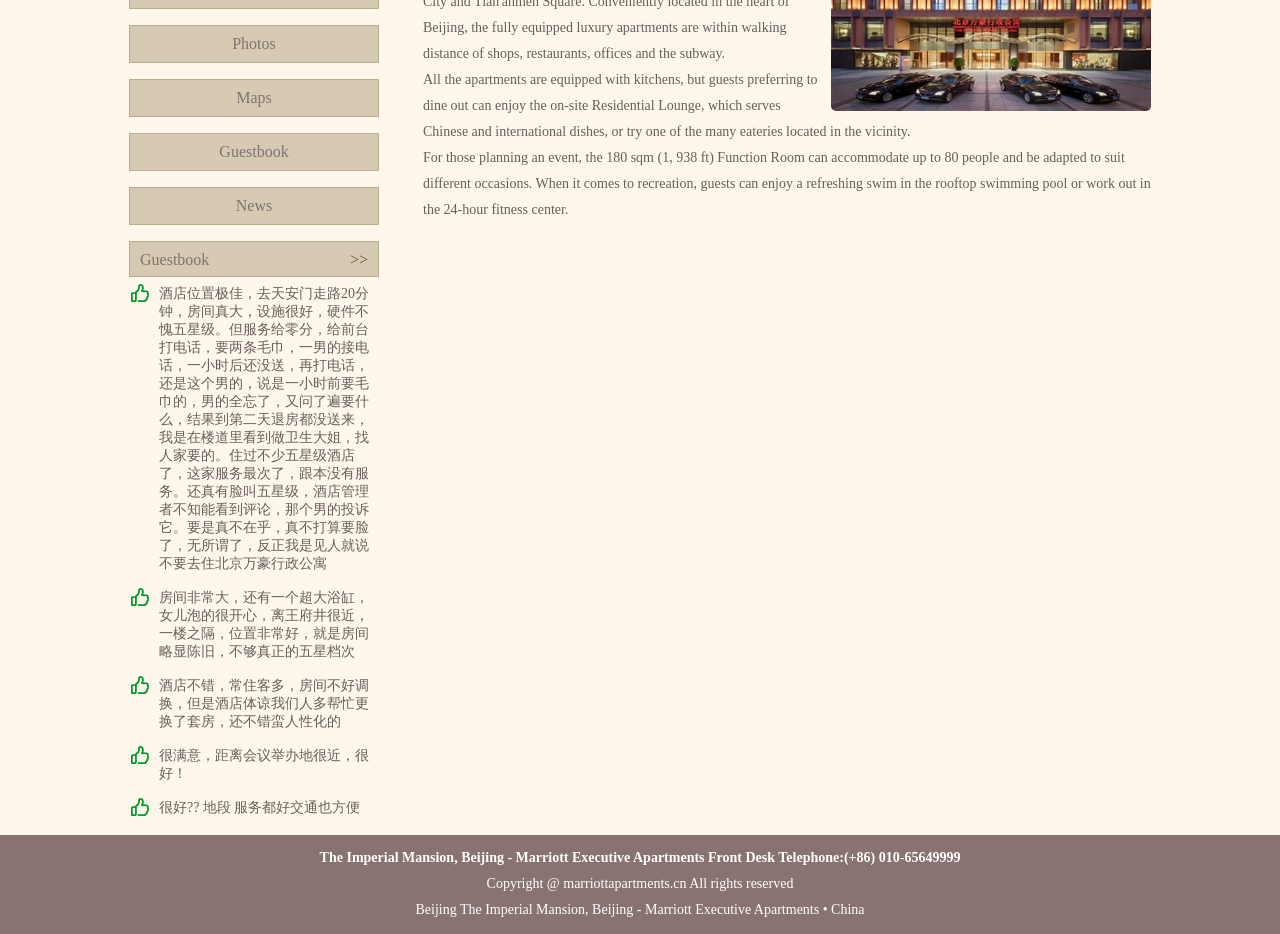Locate the UI element described by Photos in the provided webpage screenshot. Return the bounding box coordinates in the format (top-left x, top-left y, bottom-right x, bottom-right y), ensuring all values are between 0 and 1.

[0.101, 0.027, 0.296, 0.067]